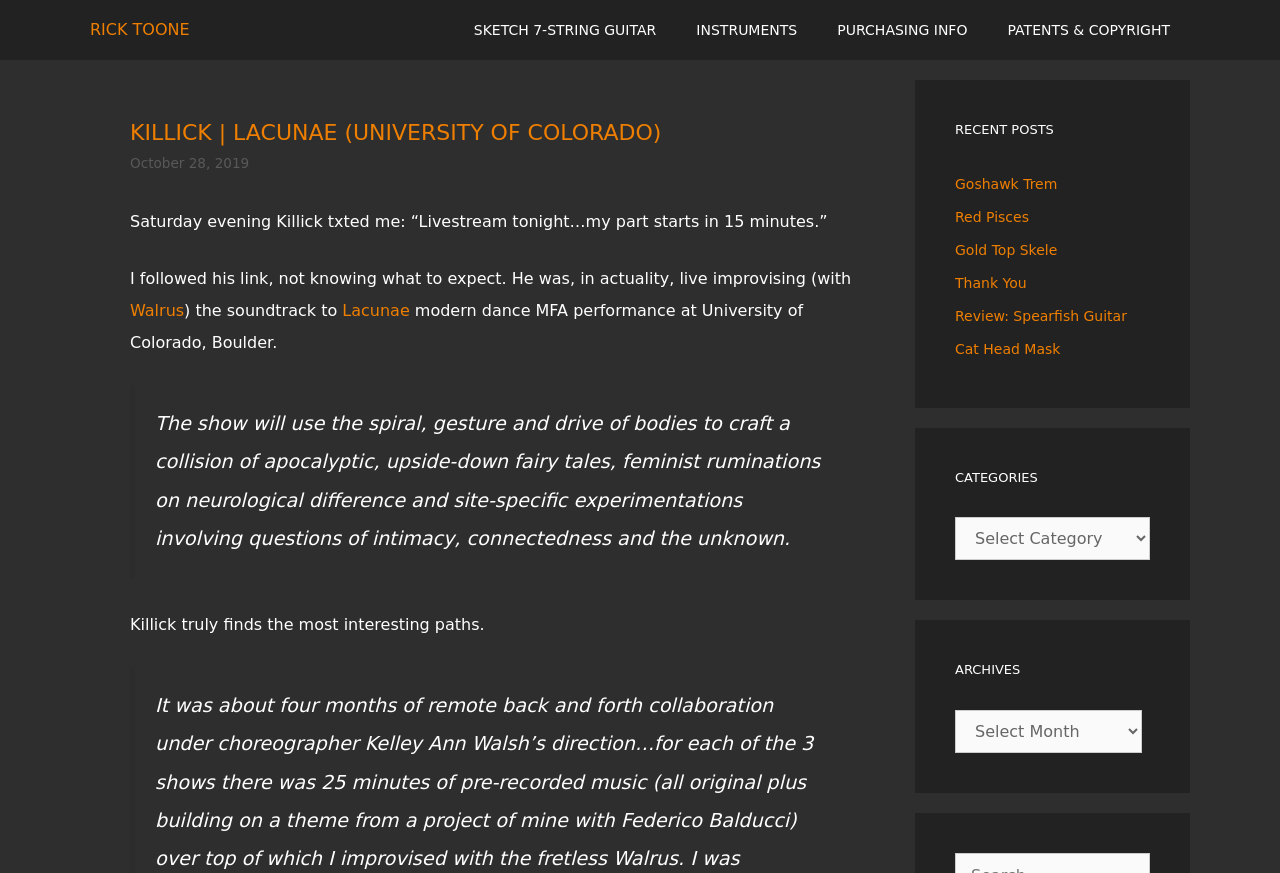Locate the bounding box coordinates of the area that needs to be clicked to fulfill the following instruction: "Explore the Lacunae modern dance MFA performance". The coordinates should be in the format of four float numbers between 0 and 1, namely [left, top, right, bottom].

[0.267, 0.345, 0.32, 0.367]